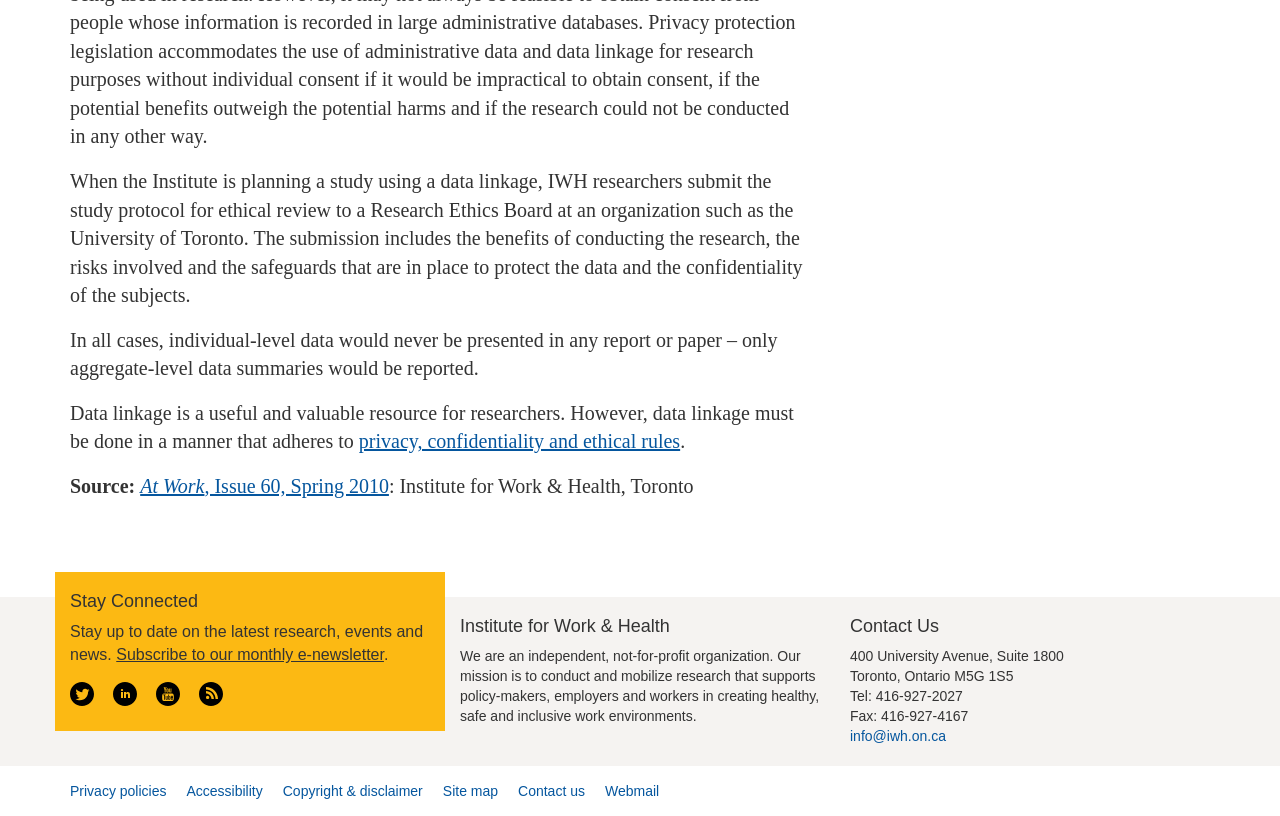Determine the bounding box coordinates of the clickable region to carry out the instruction: "Read about data linkage".

[0.055, 0.208, 0.627, 0.375]